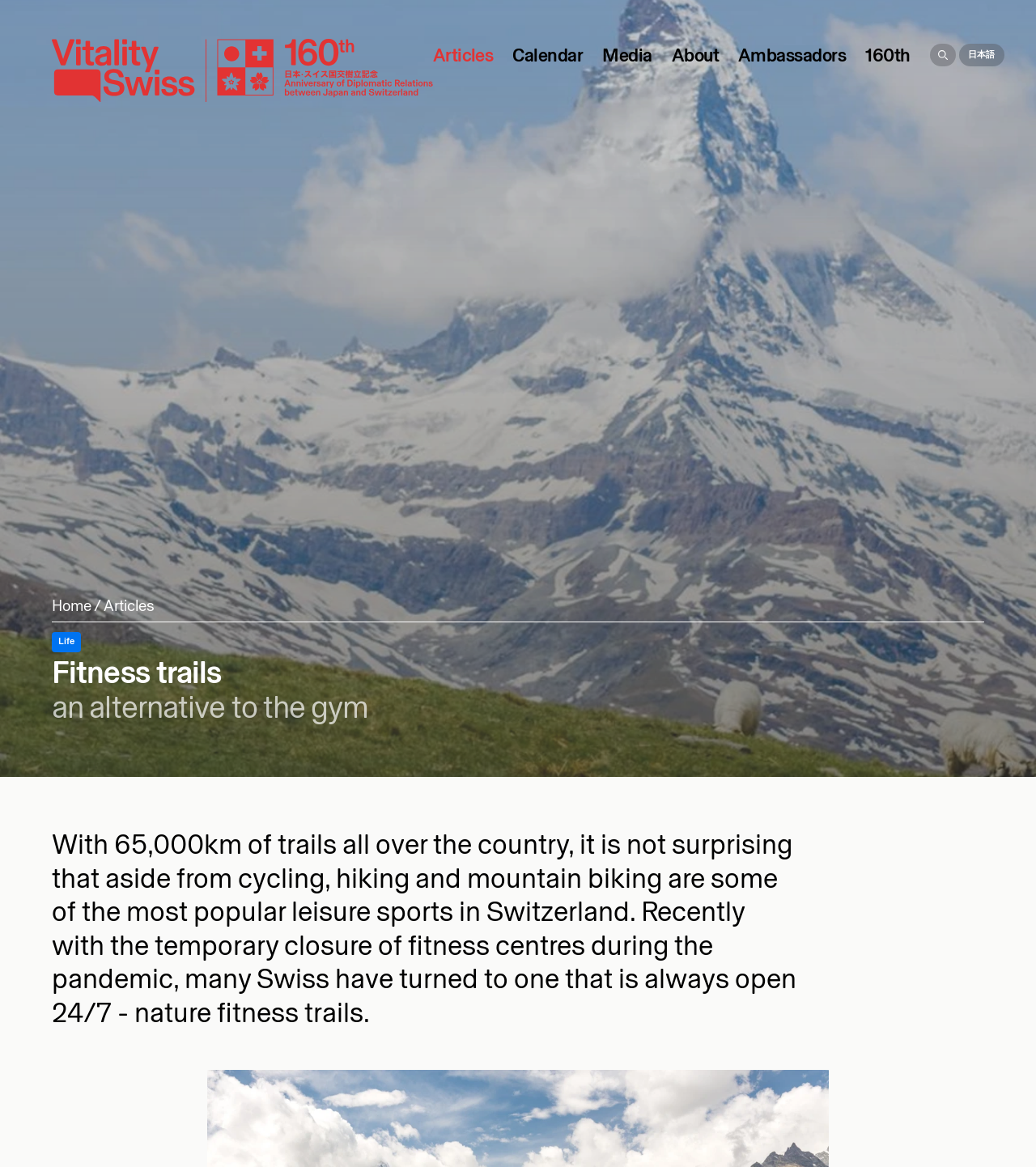Determine the bounding box coordinates for the area that needs to be clicked to fulfill this task: "Read 'Designing and Building Your Tiny Farmhouse: A Comprehensive Guide' article". The coordinates must be given as four float numbers between 0 and 1, i.e., [left, top, right, bottom].

None